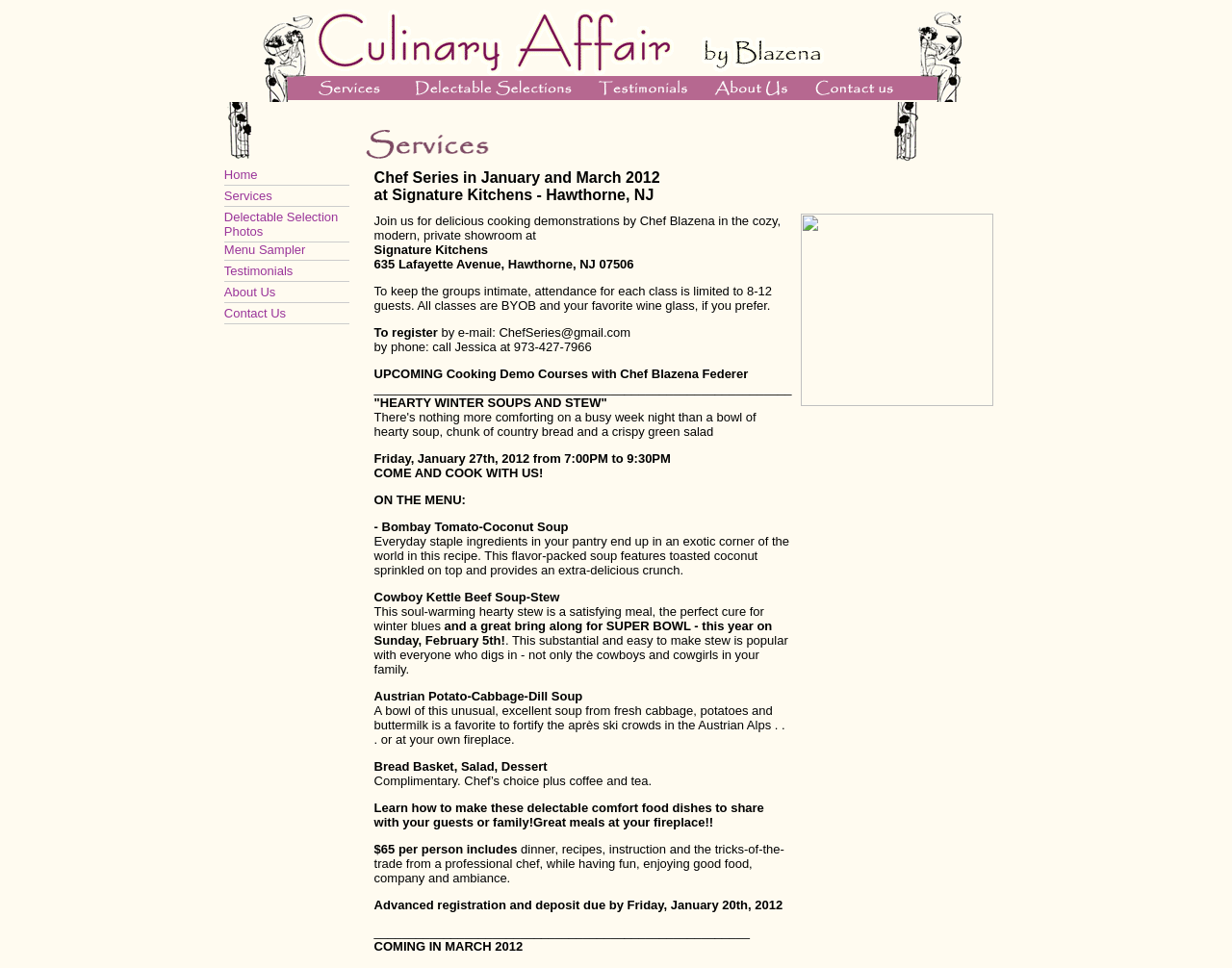Locate and provide the bounding box coordinates for the HTML element that matches this description: "YouTube".

None